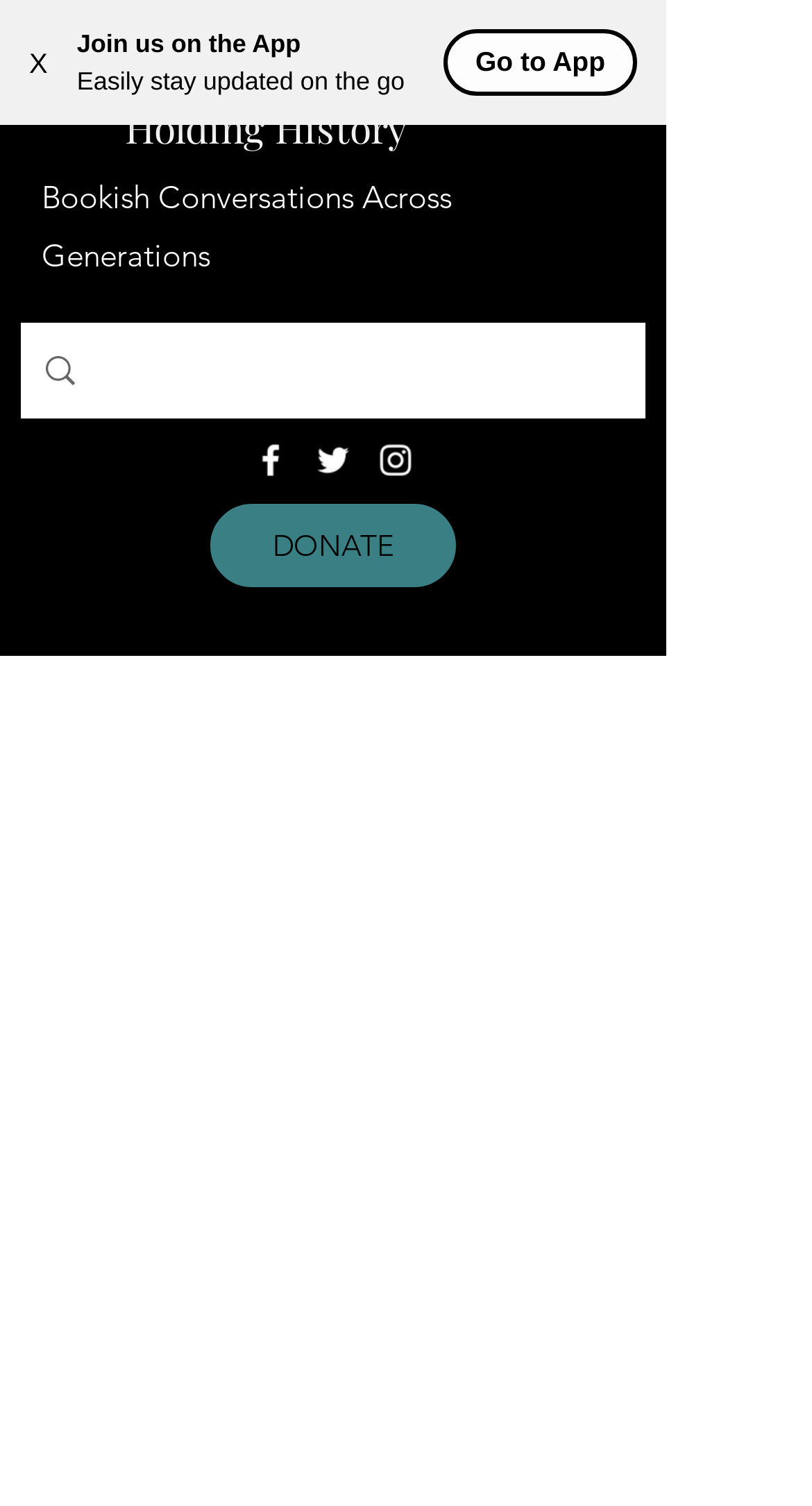Find the bounding box coordinates of the area that needs to be clicked in order to achieve the following instruction: "Search for something". The coordinates should be specified as four float numbers between 0 and 1, i.e., [left, top, right, bottom].

[0.123, 0.214, 0.697, 0.278]